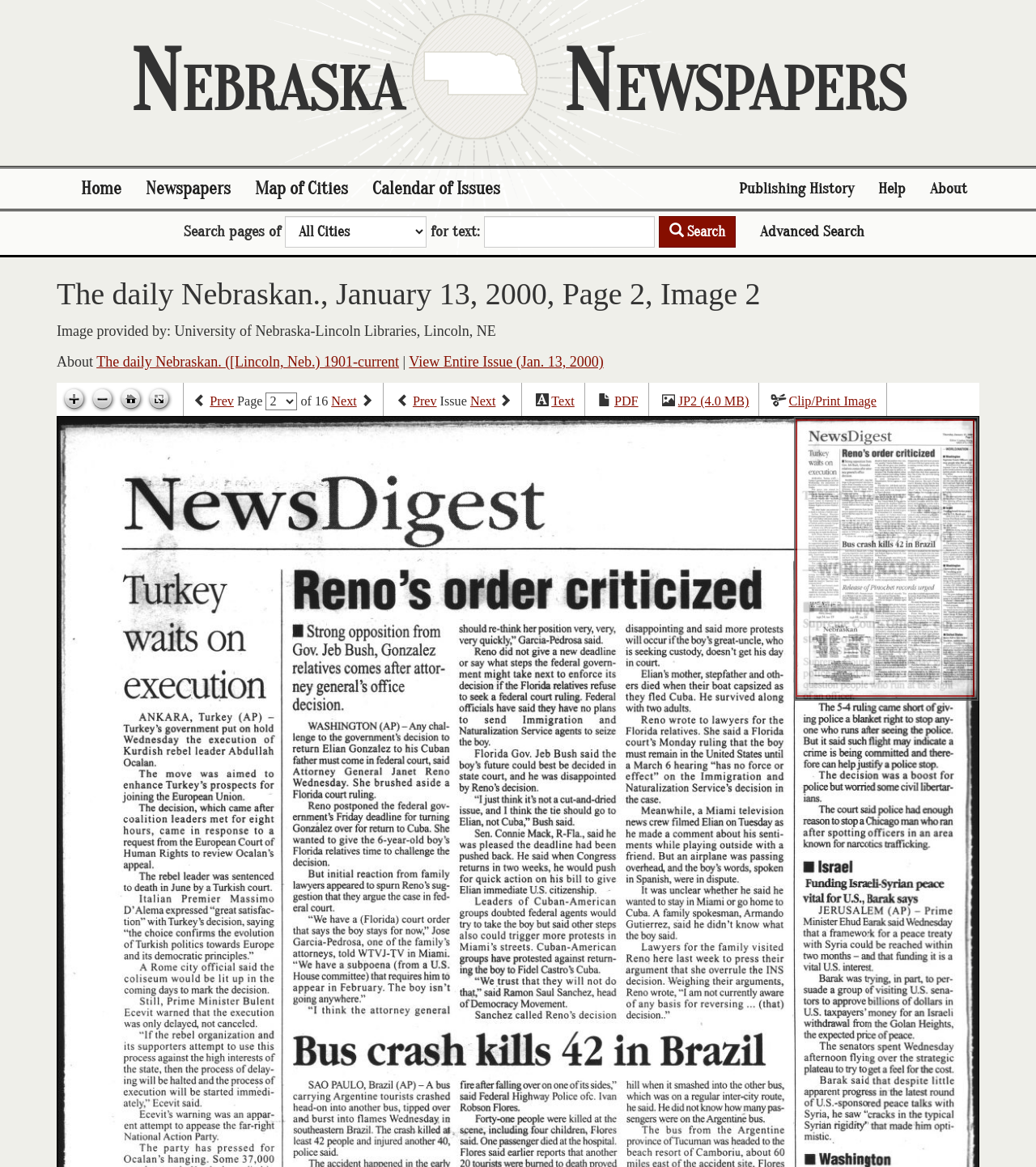Examine the image carefully and respond to the question with a detailed answer: 
What is the file format of the image?

The file format of the image can be found in the link element at the bottom of the page, which reads 'JP2 (4.0 MB)'.